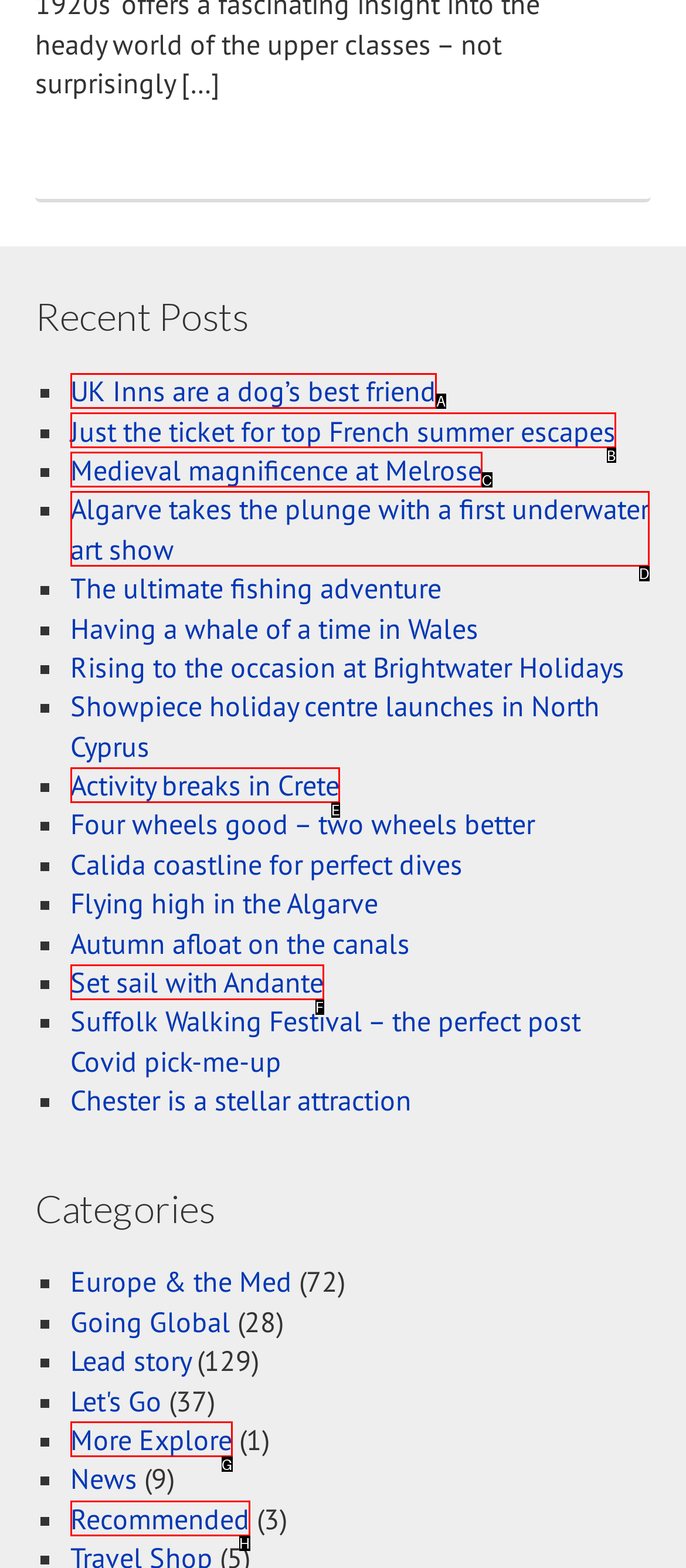Identify the UI element that best fits the description: Activity breaks in Crete
Respond with the letter representing the correct option.

E